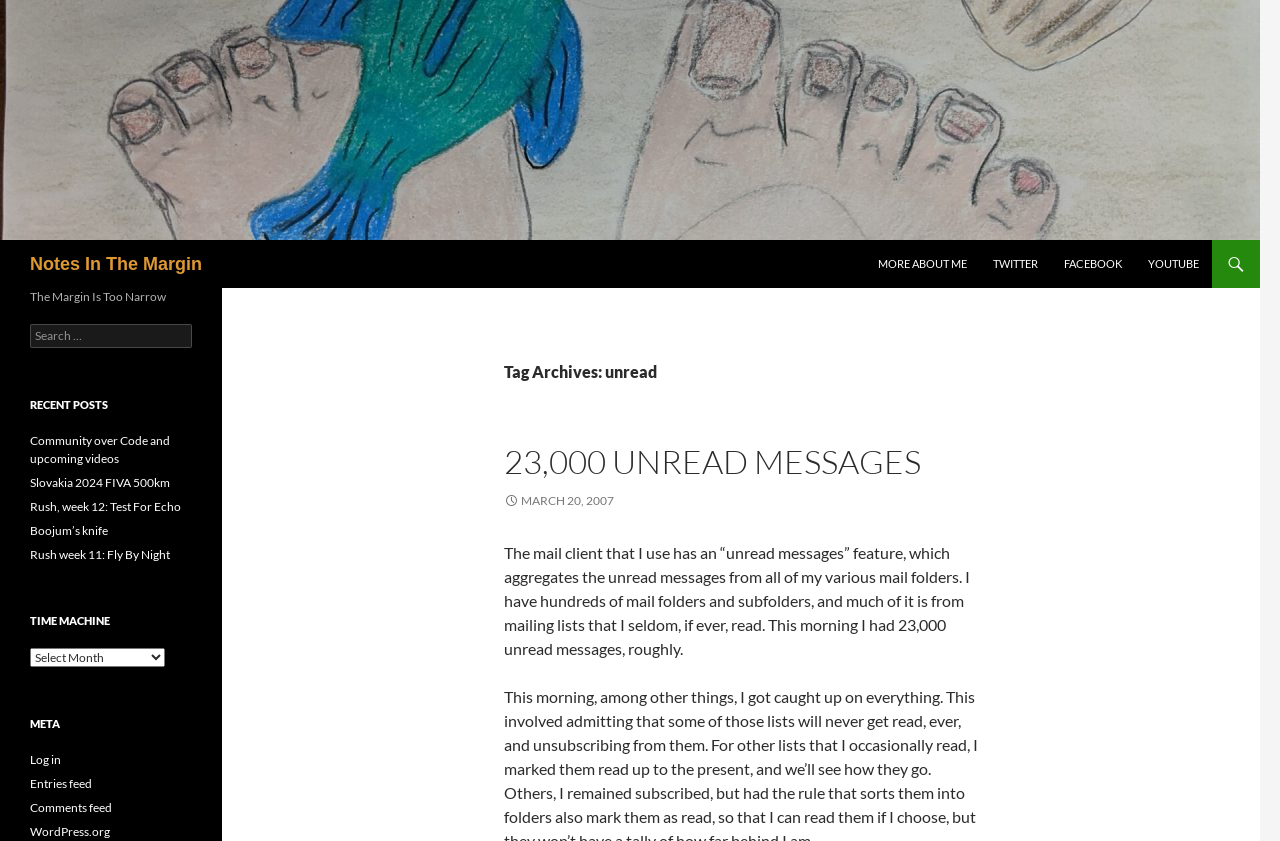Determine the bounding box coordinates for the UI element described. Format the coordinates as (top-left x, top-left y, bottom-right x, bottom-right y) and ensure all values are between 0 and 1. Element description: ← Previous Post

None